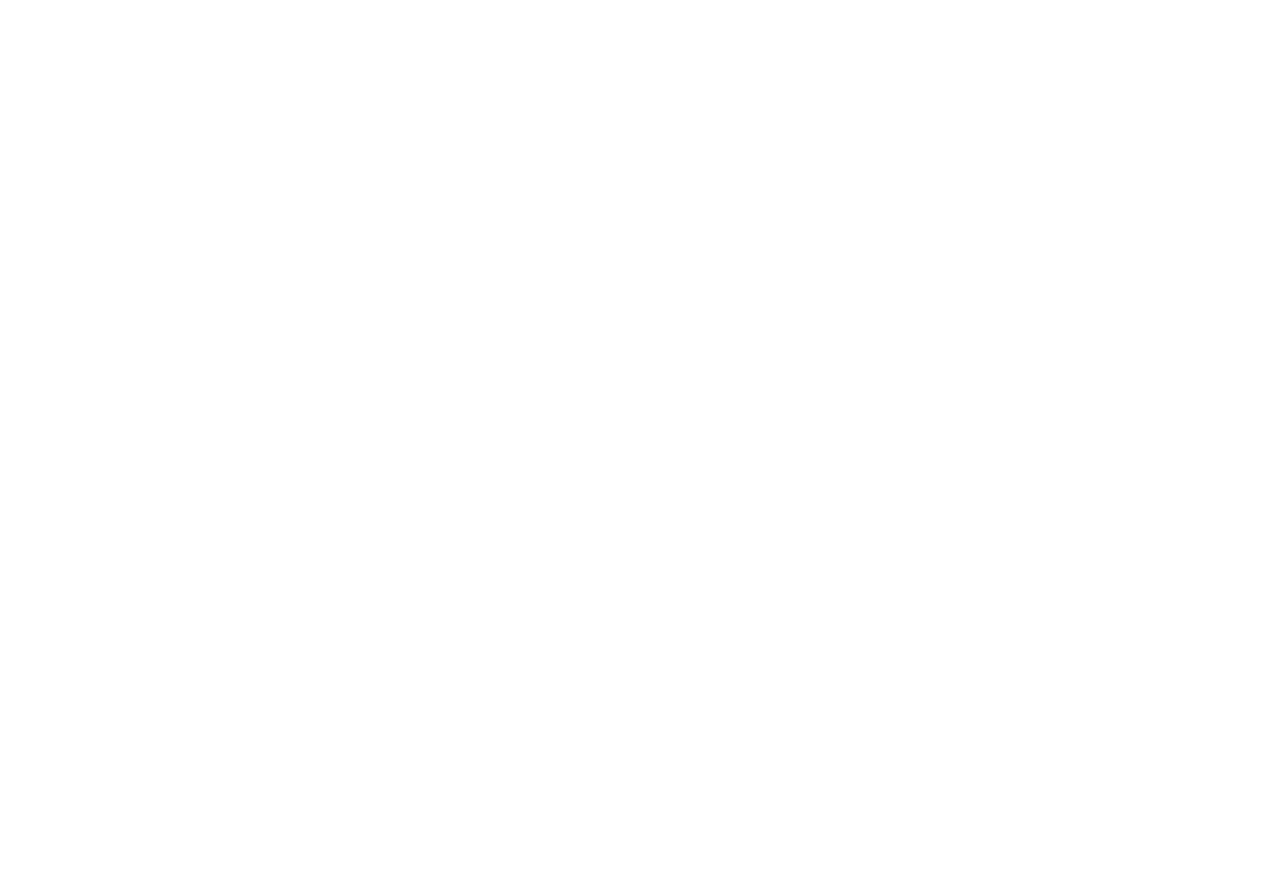Please determine the bounding box coordinates of the element to click on in order to accomplish the following task: "Click on the 'The Business Times' link". Ensure the coordinates are four float numbers ranging from 0 to 1, i.e., [left, top, right, bottom].

[0.041, 0.046, 0.959, 0.116]